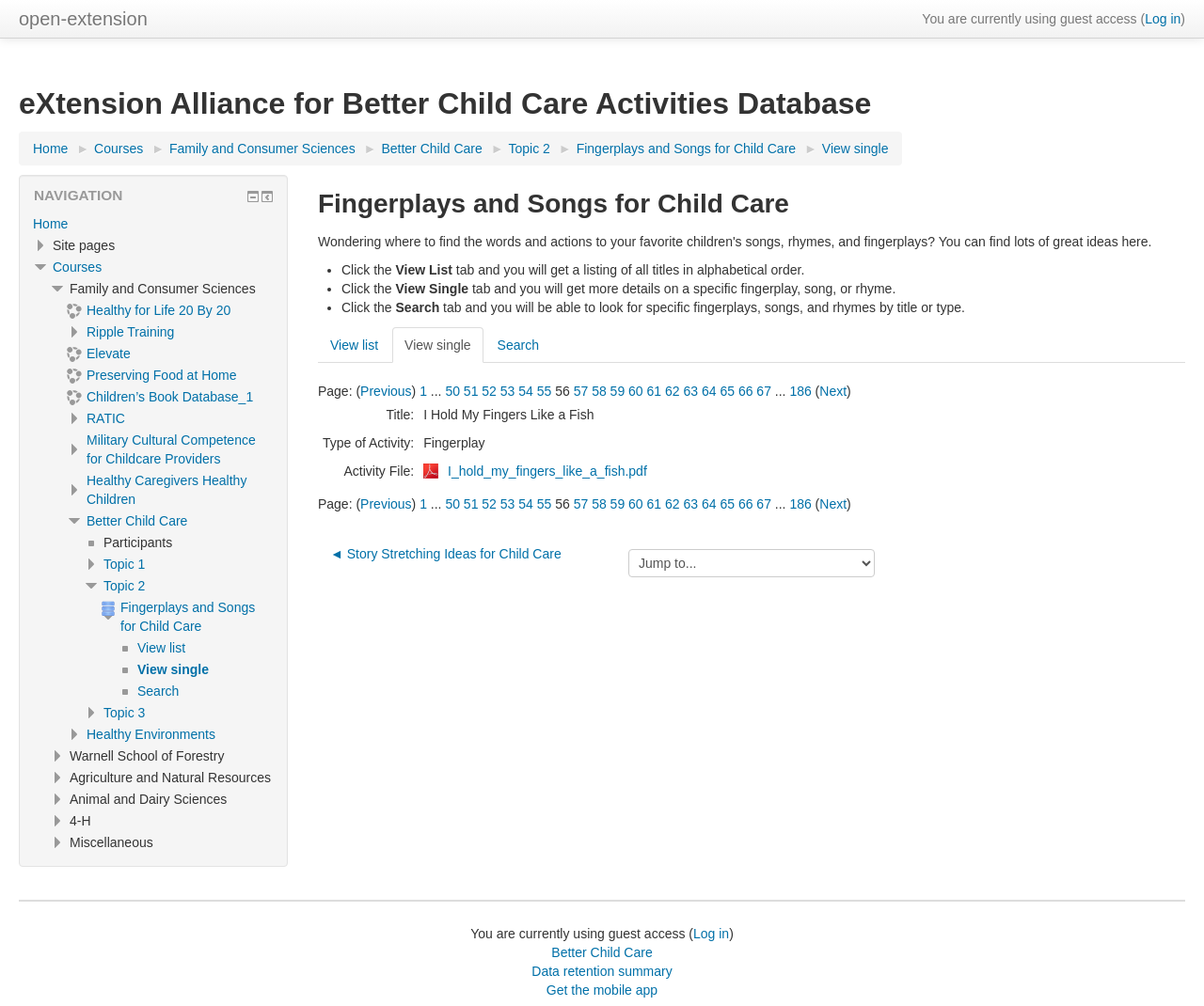Respond concisely with one word or phrase to the following query:
What is the file format of the activity file for 'I Hold My Fingers Like a Fish'?

PDF